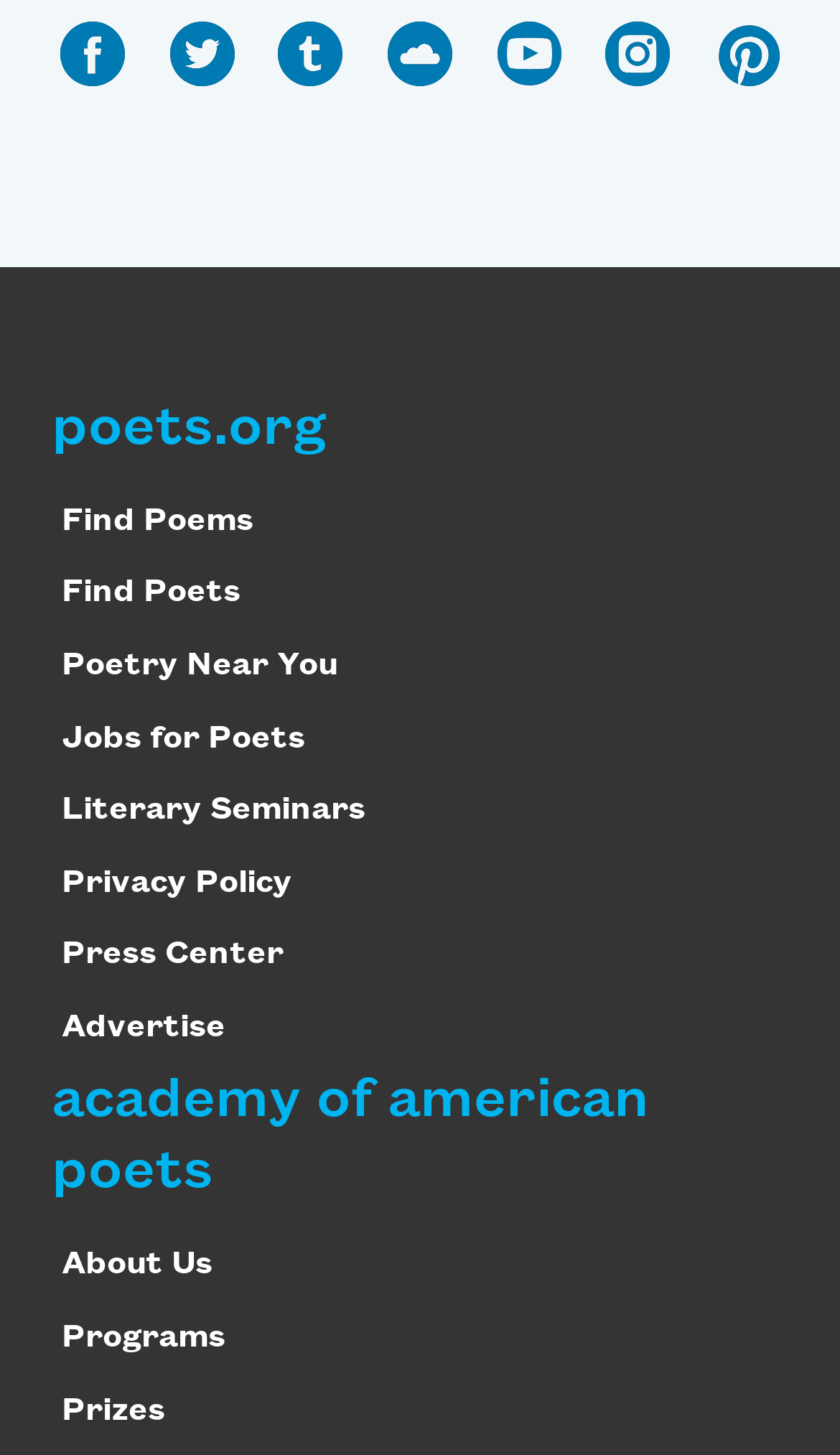Find the bounding box coordinates of the clickable region needed to perform the following instruction: "View the business directory". The coordinates should be provided as four float numbers between 0 and 1, i.e., [left, top, right, bottom].

None